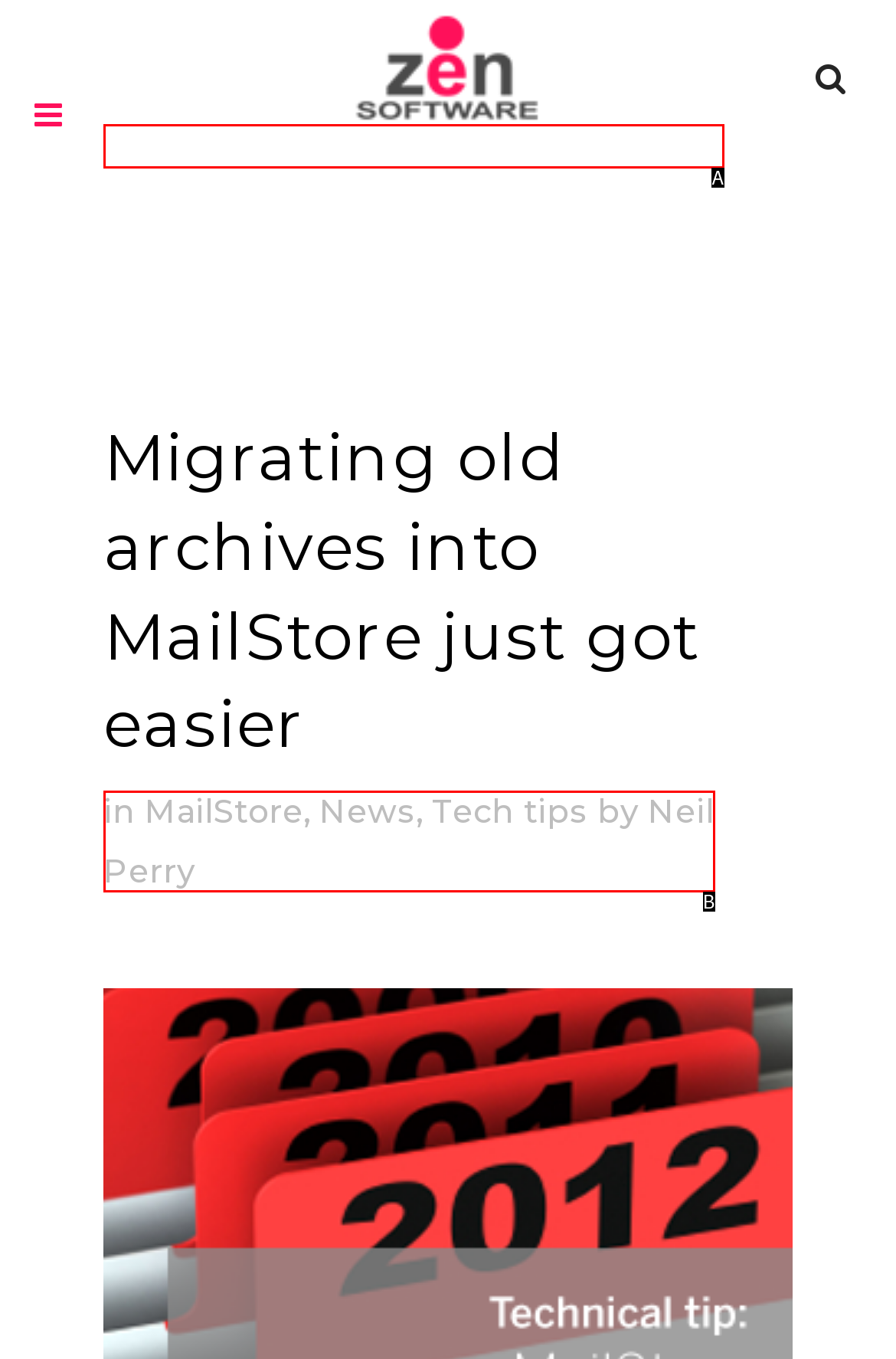Given the description: Neil Perry, identify the matching HTML element. Provide the letter of the correct option.

B